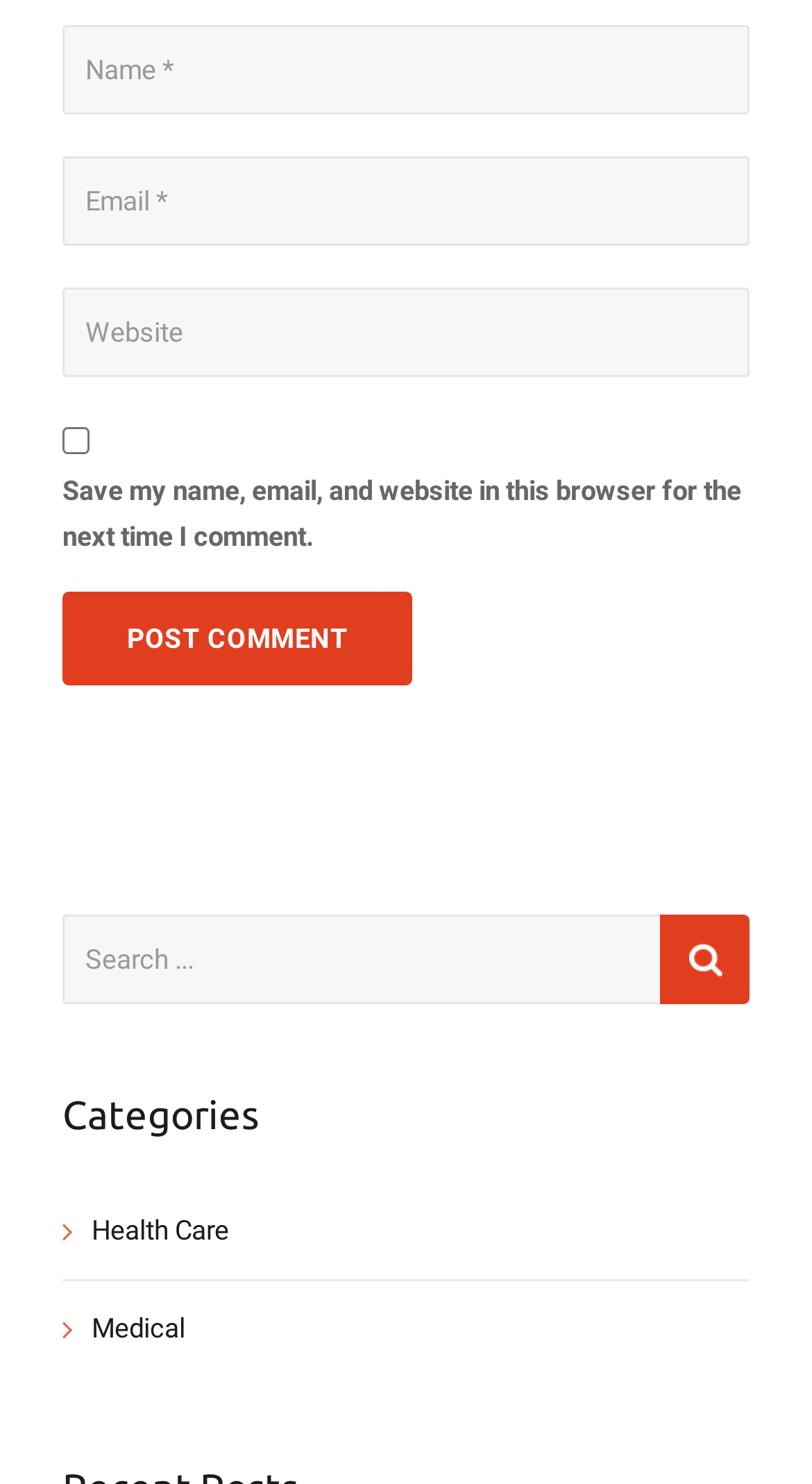Pinpoint the bounding box coordinates of the area that must be clicked to complete this instruction: "Visit the Health Care category".

[0.077, 0.814, 0.282, 0.845]